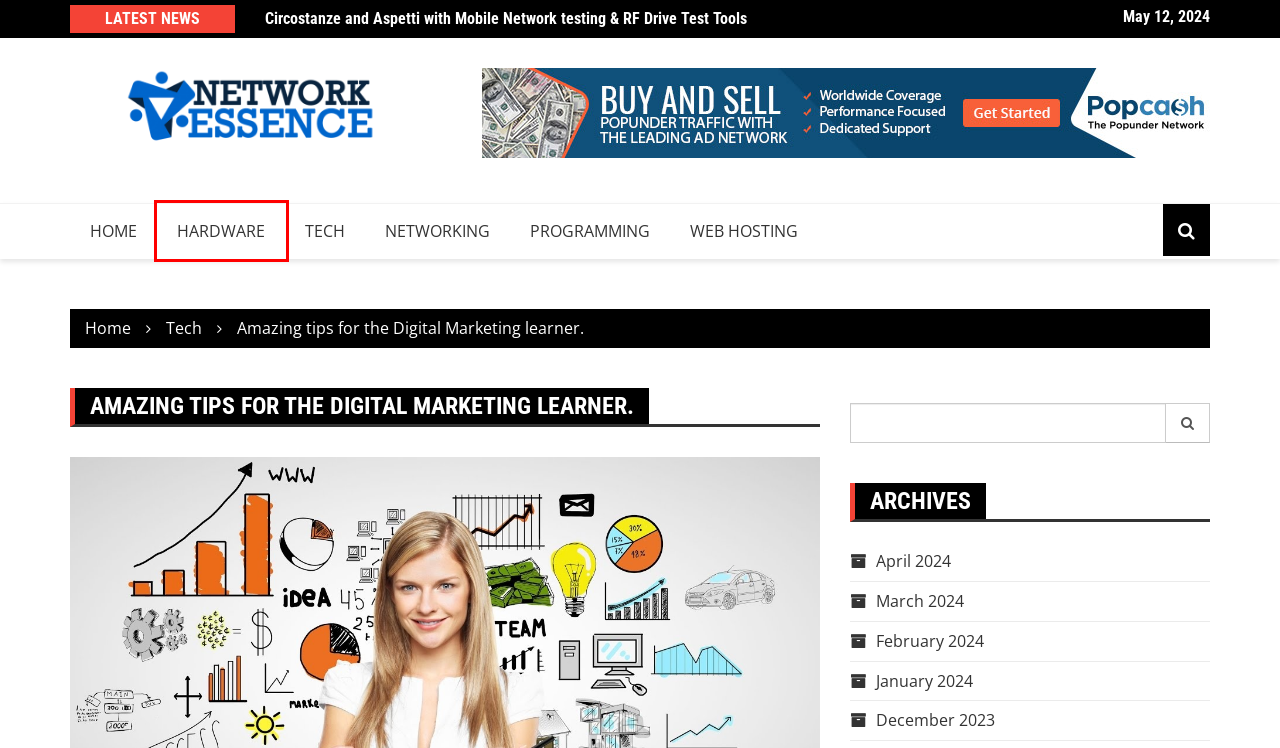You are provided with a screenshot of a webpage highlighting a UI element with a red bounding box. Choose the most suitable webpage description that matches the new page after clicking the element in the bounding box. Here are the candidates:
A. March 2024 - Networkessence.net
B. January 2024 - Networkessence.net
C. Web Hosting Archives - Networkessence.net
D. April 2024 - Networkessence.net
E. Networking Archives - Networkessence.net
F. Hardware Archives - Networkessence.net
G. Network Essence | Technology Blog
H. Cambiar and Subvertir with 5G Network Tester & RF Drive Test Software

F